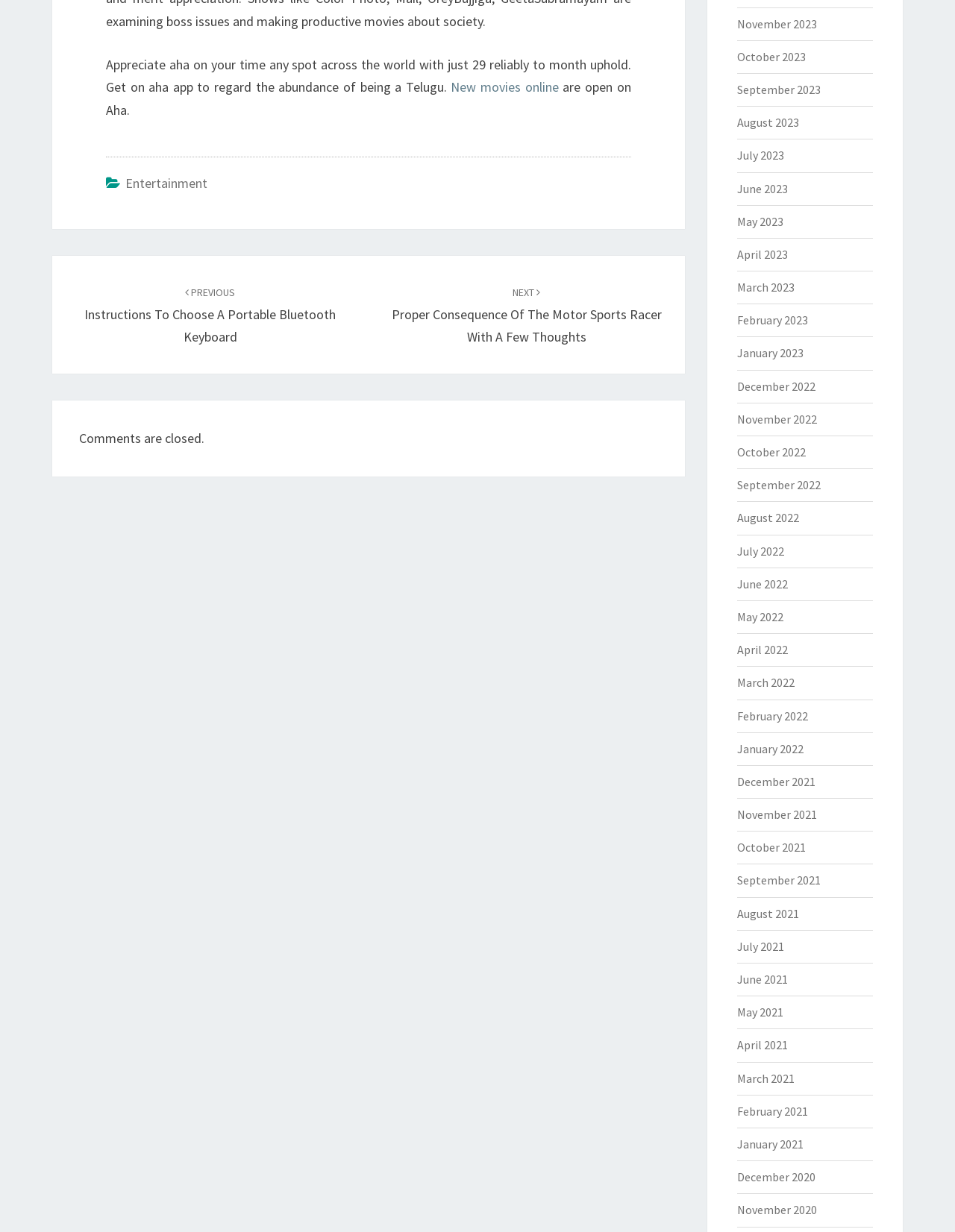Please pinpoint the bounding box coordinates for the region I should click to adhere to this instruction: "Read next article".

[0.41, 0.229, 0.693, 0.28]